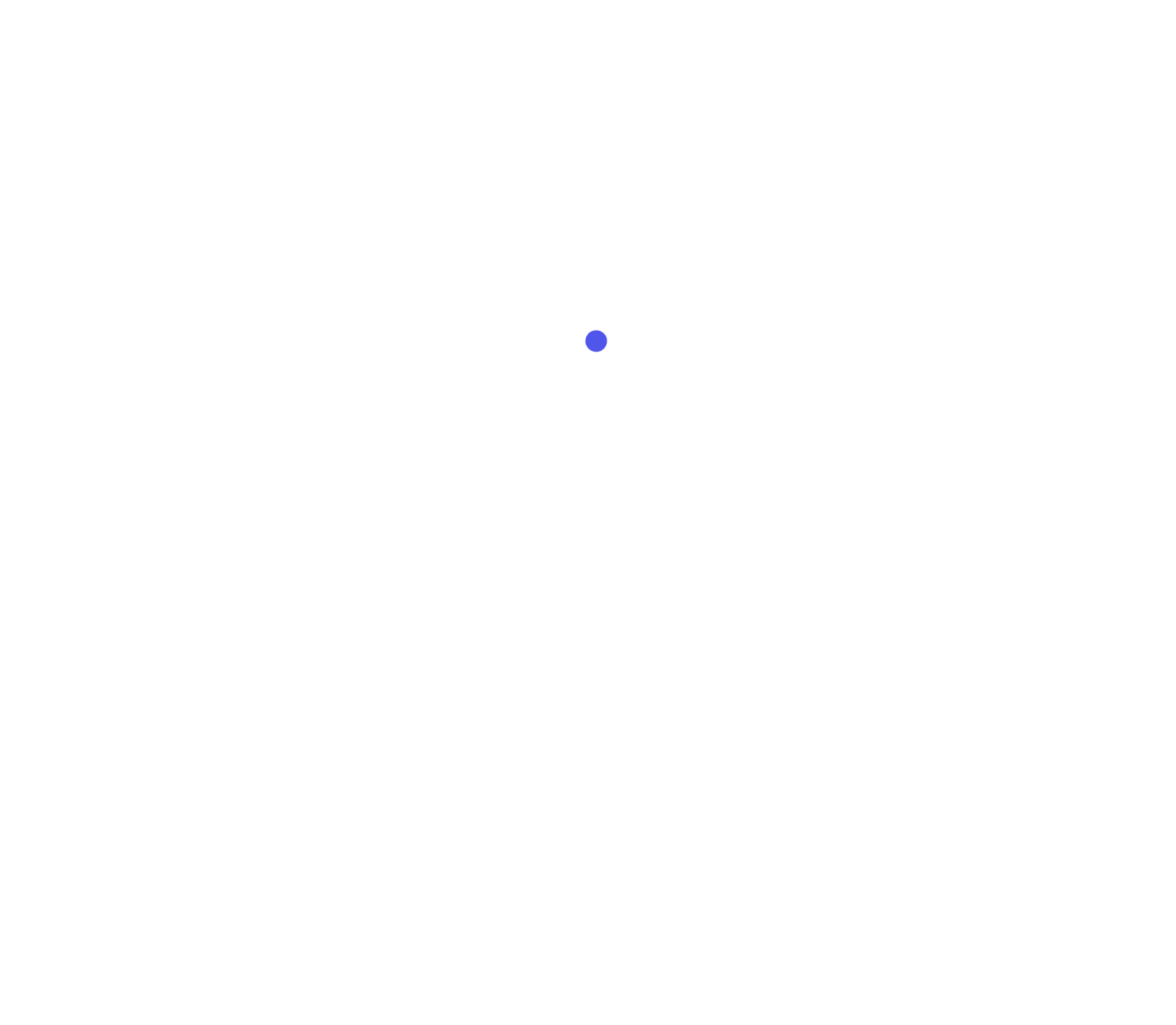Identify the bounding box coordinates of the specific part of the webpage to click to complete this instruction: "Visit Titan FX website".

[0.19, 0.821, 0.238, 0.838]